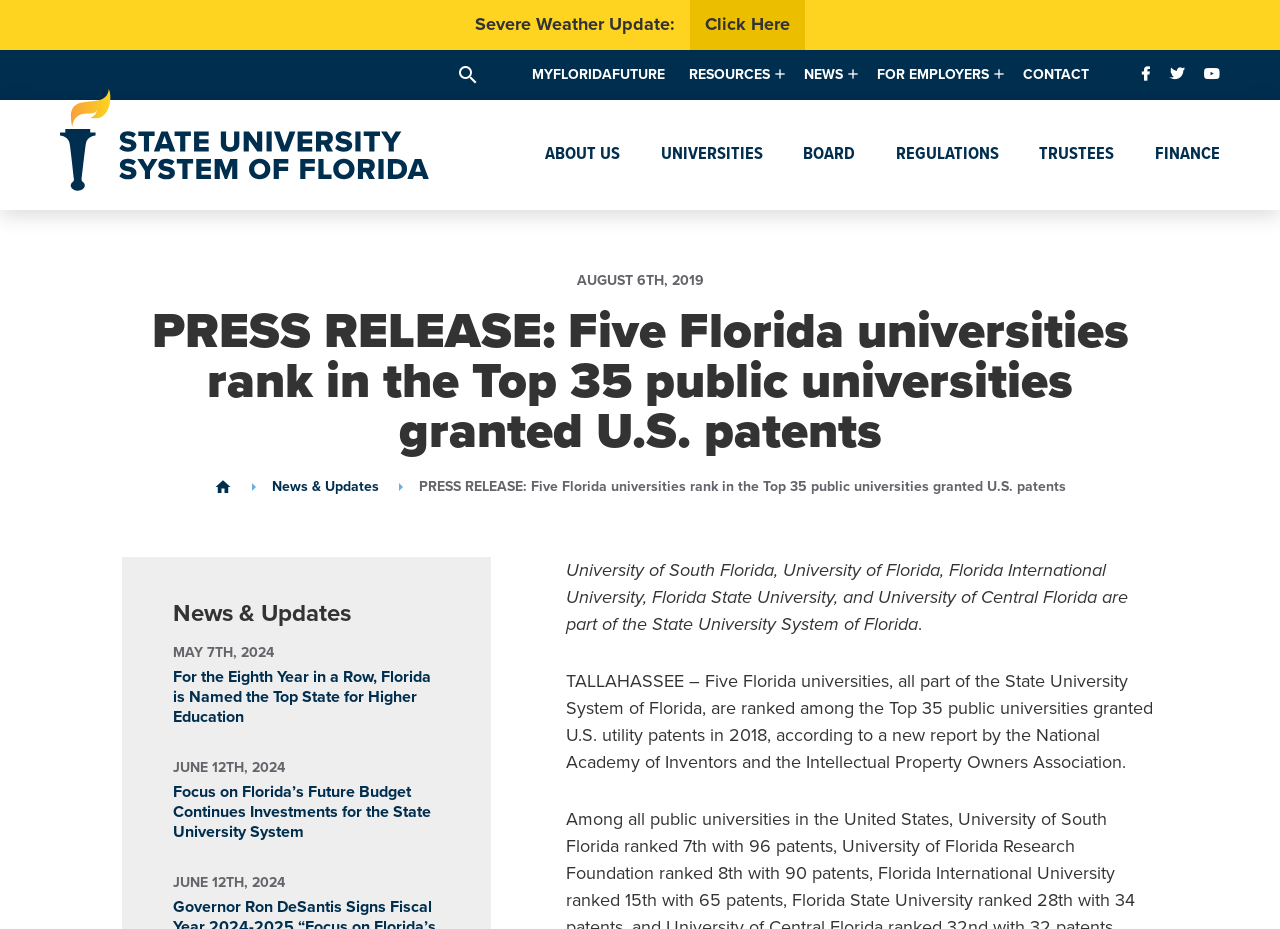Bounding box coordinates are specified in the format (top-left x, top-left y, bottom-right x, bottom-right y). All values are floating point numbers bounded between 0 and 1. Please provide the bounding box coordinate of the region this sentence describes: Textbook Action Plan Q&A

[0.703, 0.411, 0.859, 0.474]